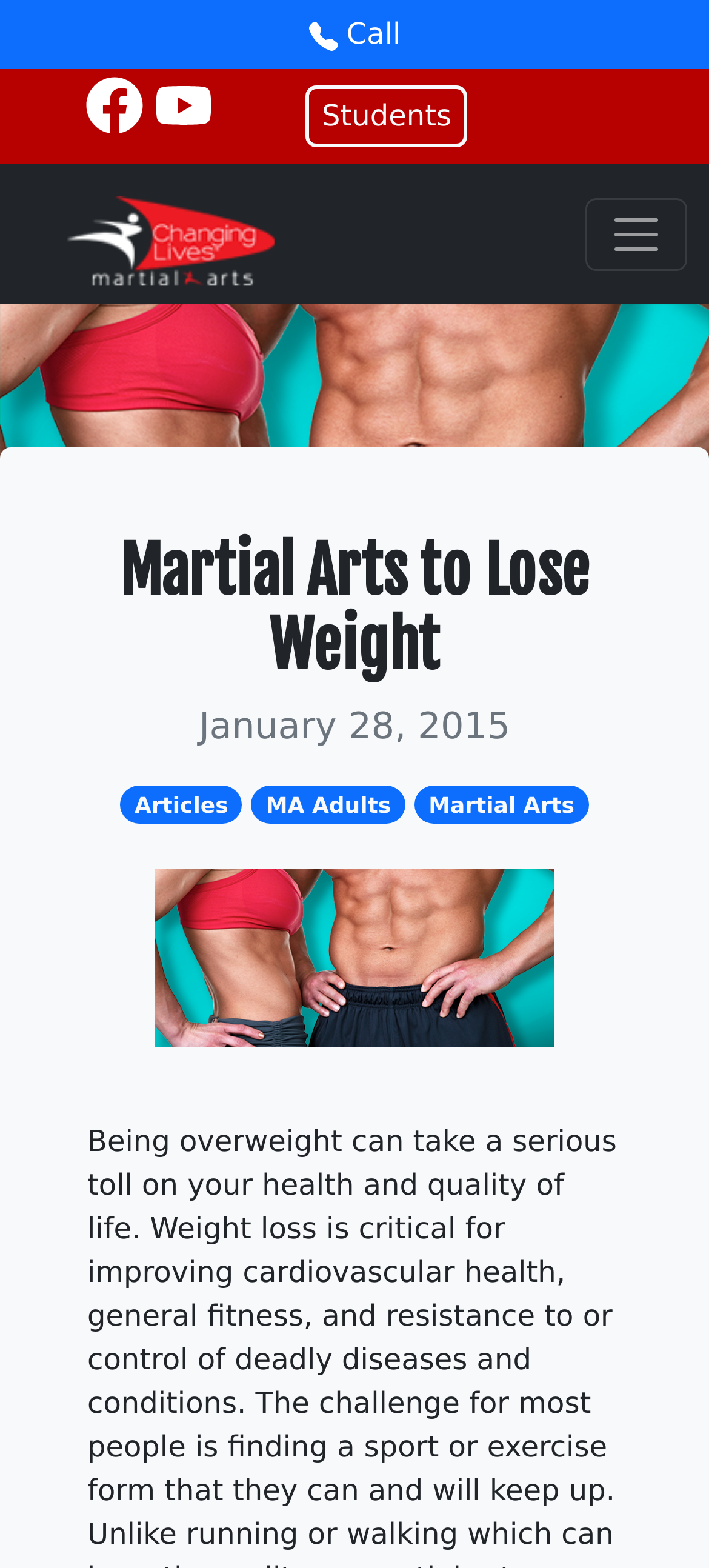What is the date of the latest article?
Using the image provided, answer with just one word or phrase.

January 28, 2015